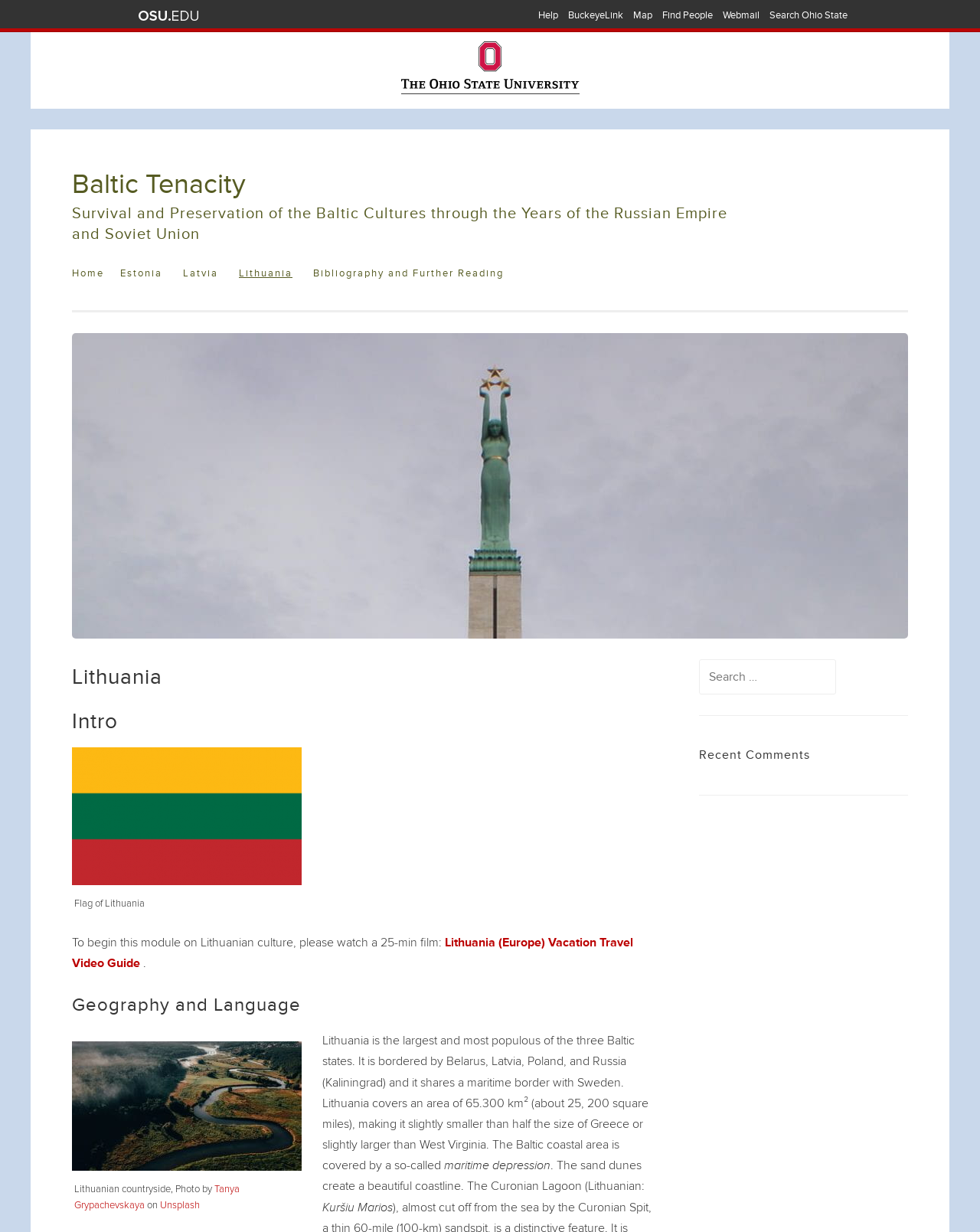Pinpoint the bounding box coordinates of the element that must be clicked to accomplish the following instruction: "Click on the 'Baltic Tenacity' link". The coordinates should be in the format of four float numbers between 0 and 1, i.e., [left, top, right, bottom].

[0.073, 0.136, 0.251, 0.163]